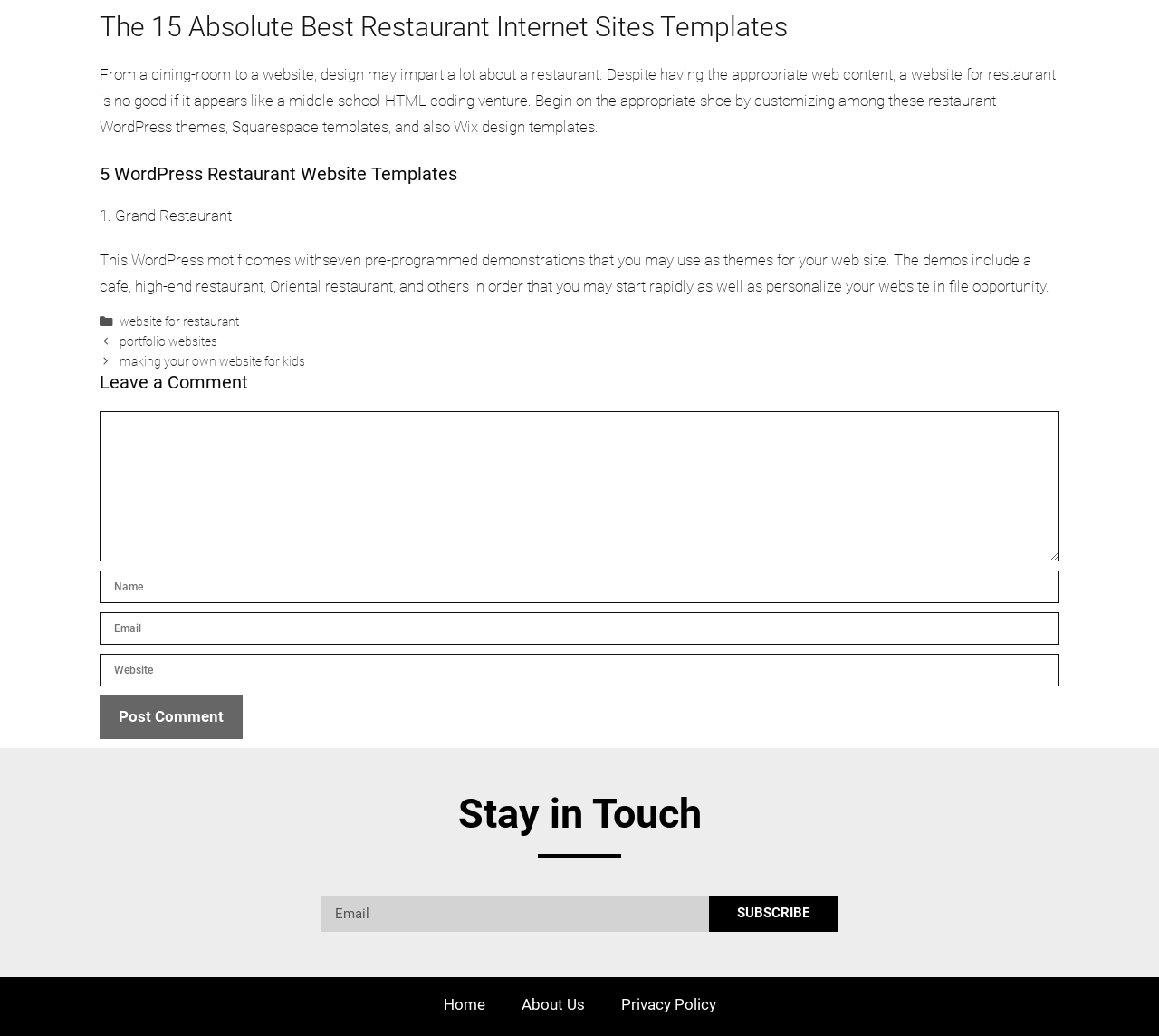Find the bounding box coordinates for the area that should be clicked to accomplish the instruction: "Click on the 'SUBSCRIBE' button".

[0.611, 0.864, 0.723, 0.899]